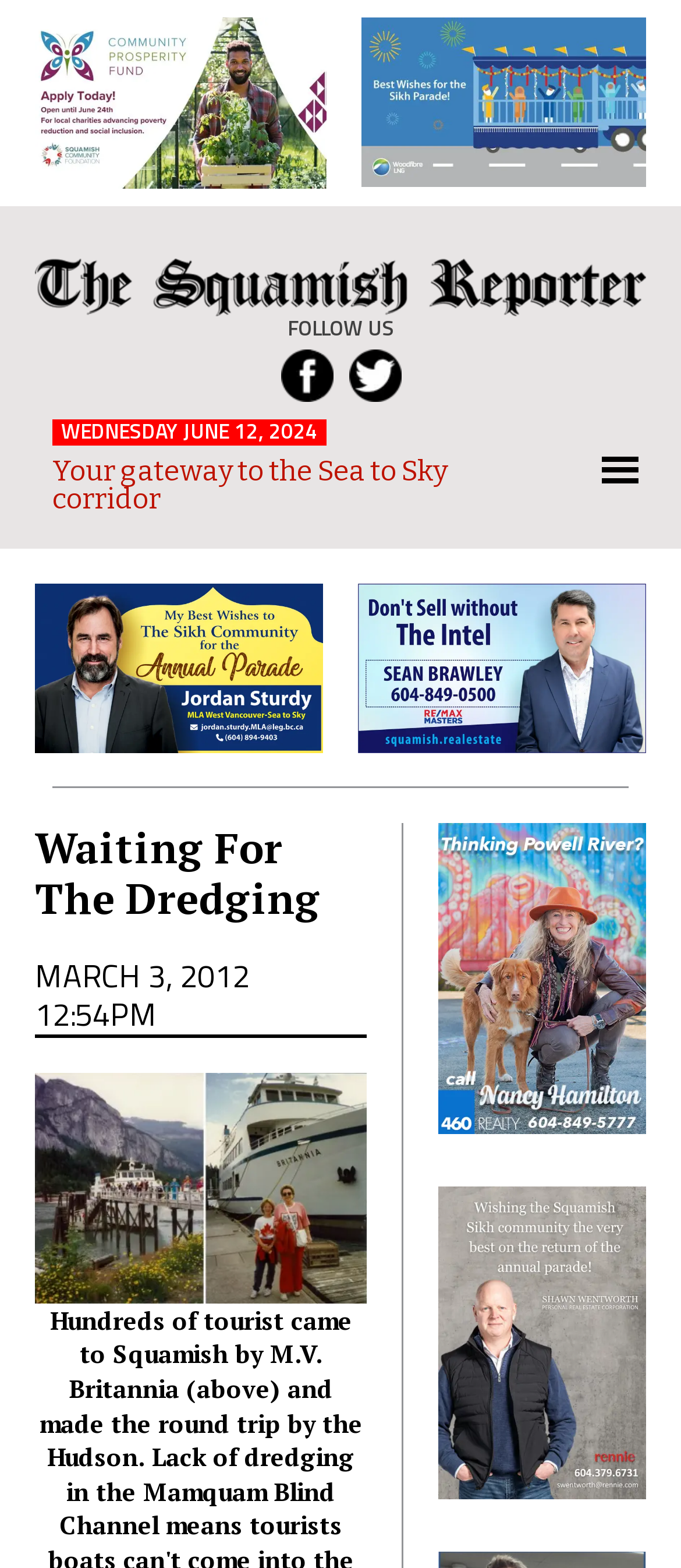What is the region mentioned on the webpage?
From the details in the image, provide a complete and detailed answer to the question.

I found the region mentioned on the webpage by looking at the StaticText element with the text 'Local News from Squamish and Sea to Sky Region' at coordinates [0.499, 0.166, 0.74, 0.465].